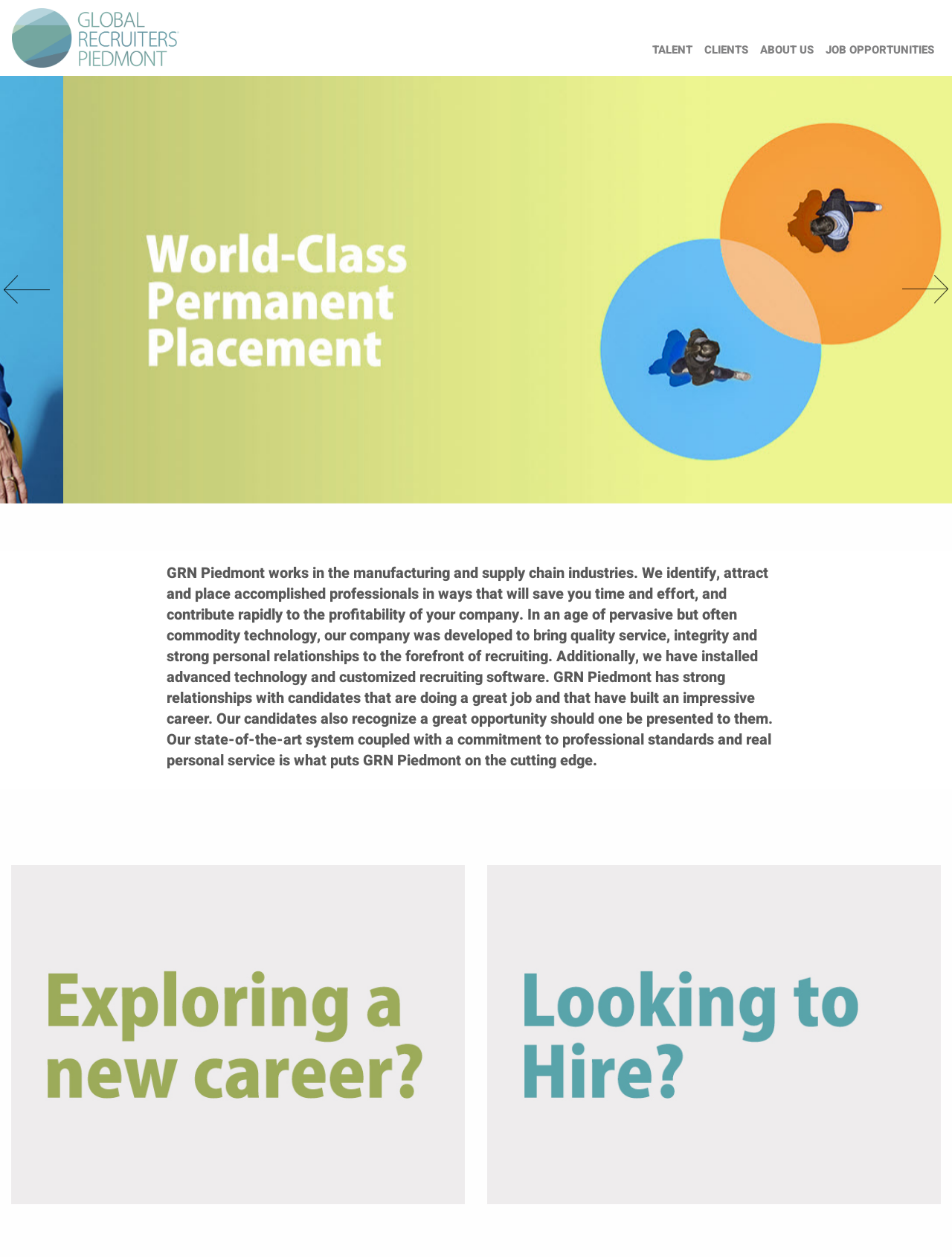Determine the bounding box for the described UI element: "alt="Global Recruiters of Piedmont"".

[0.0, 0.0, 0.201, 0.061]